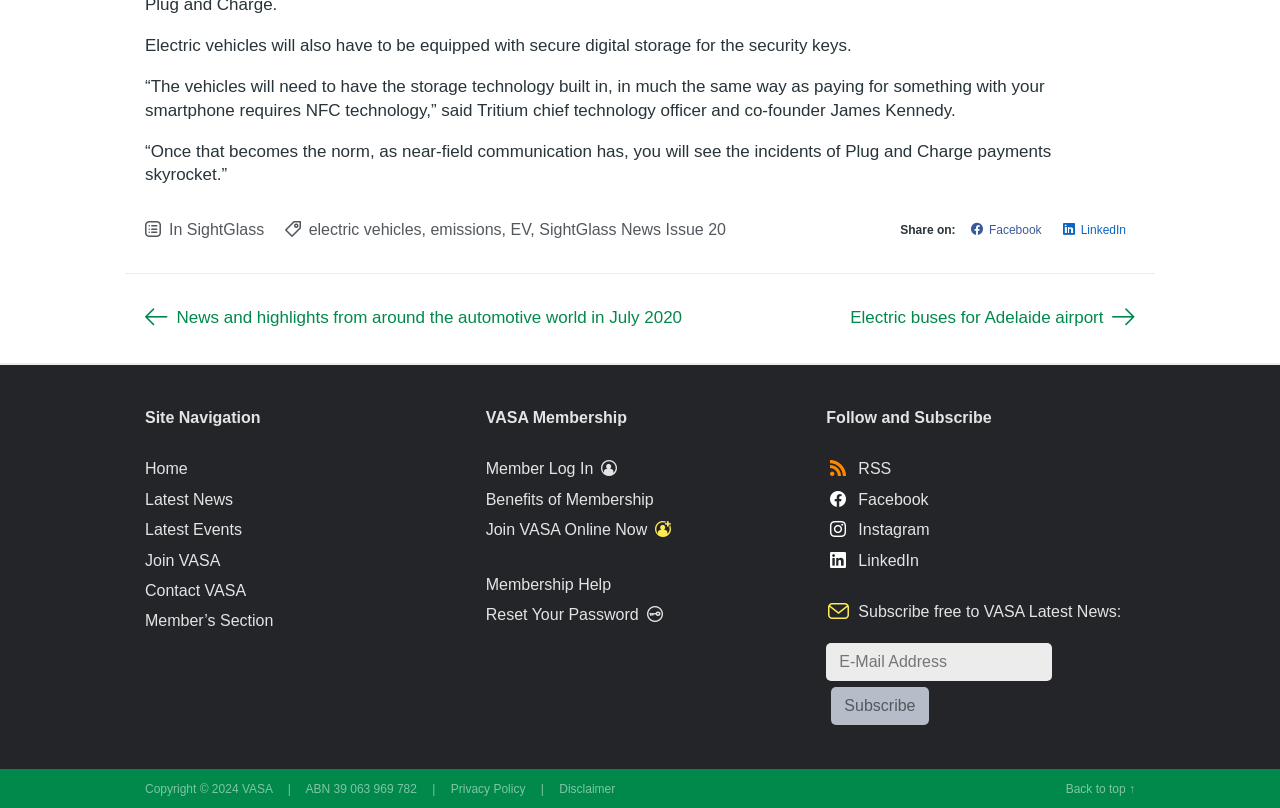What is the topic of the article?
Respond to the question with a single word or phrase according to the image.

Electric vehicles